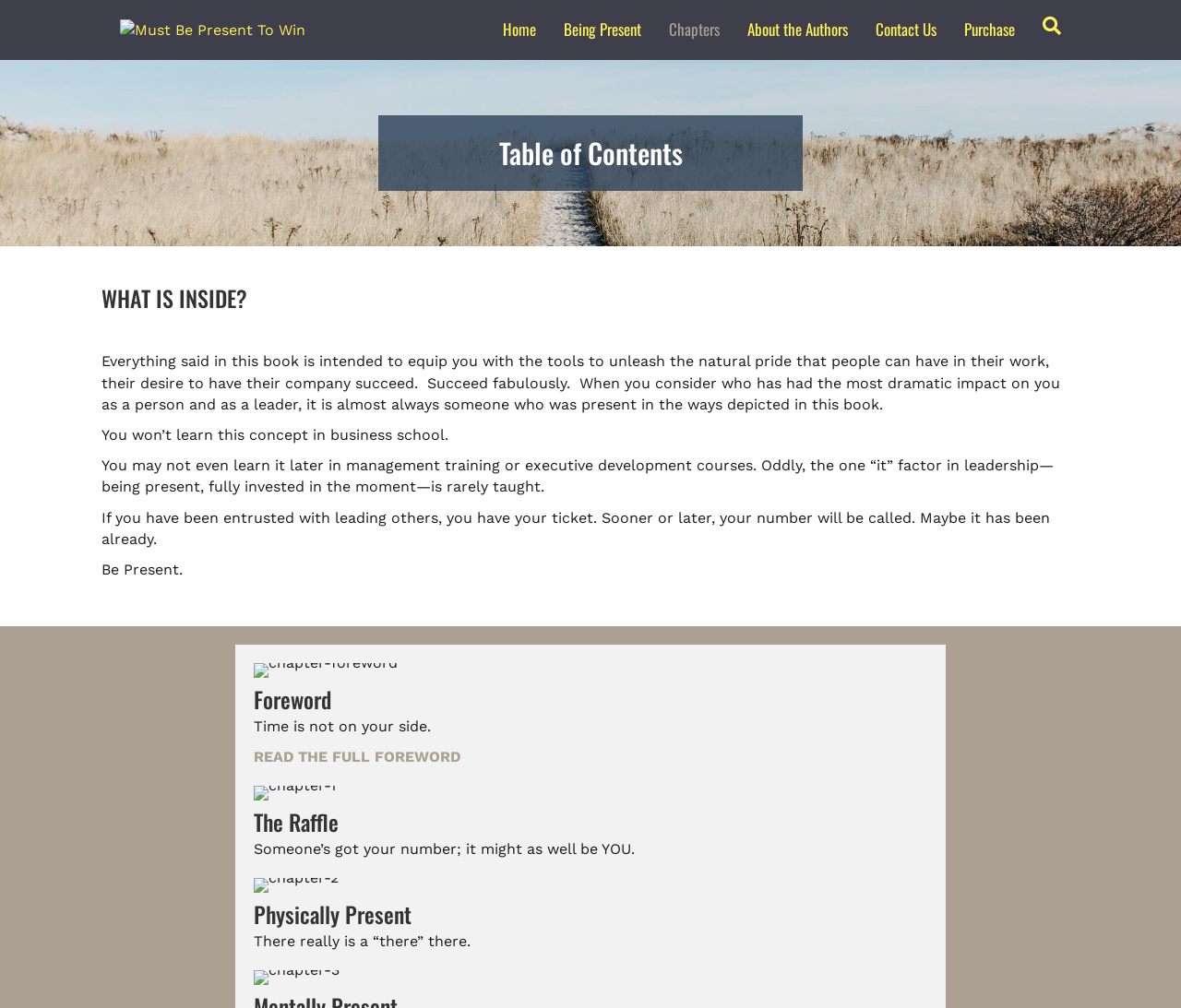Identify the coordinates of the bounding box for the element described below: "READ THE FULL FOREWORD". Return the coordinates as four float numbers between 0 and 1: [left, top, right, bottom].

[0.215, 0.742, 0.39, 0.759]